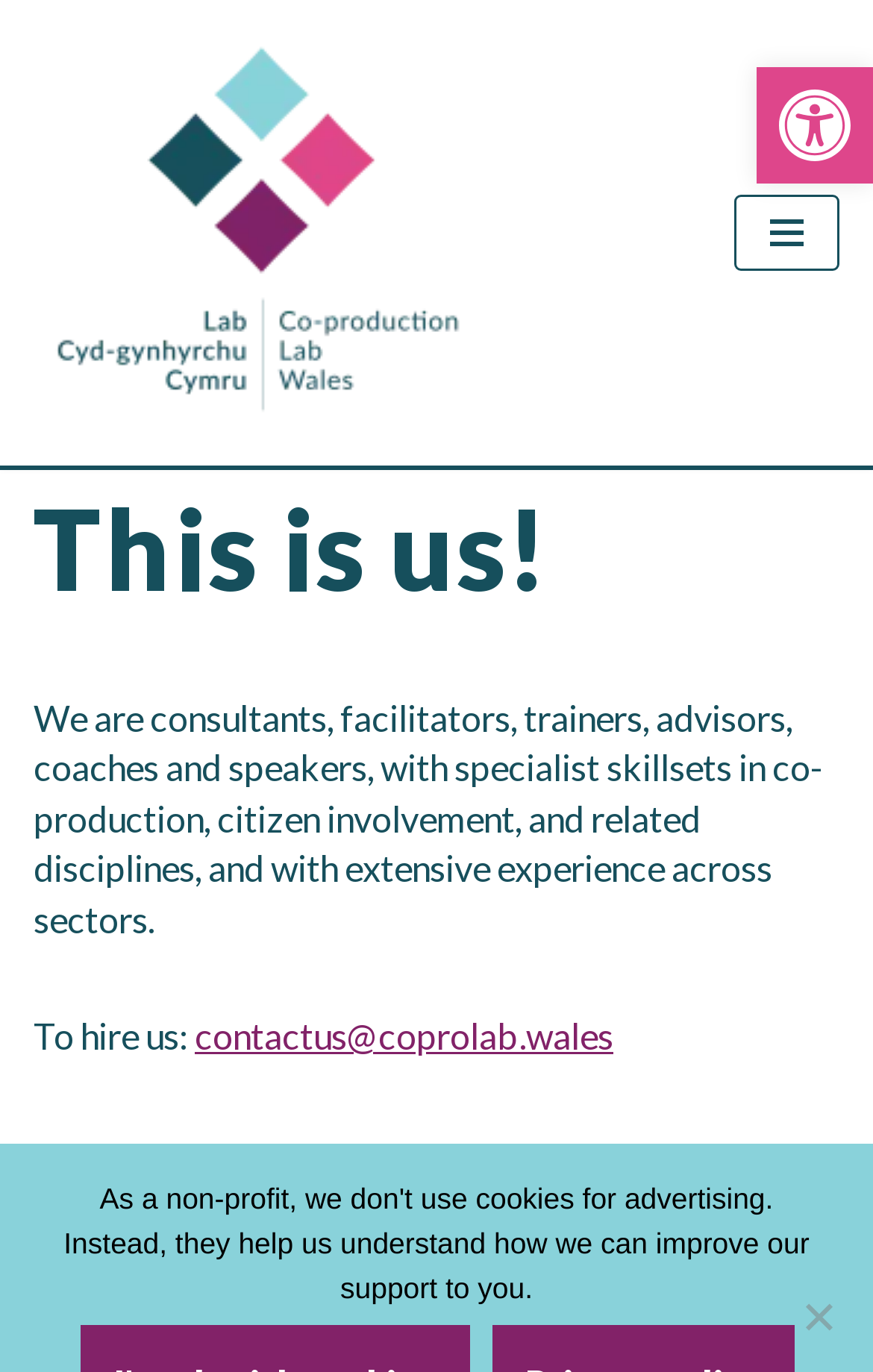Locate the UI element described as follows: "parent_node: (9) title="Reviews on Amazon"". Return the bounding box coordinates as four float numbers between 0 and 1 in the order [left, top, right, bottom].

None